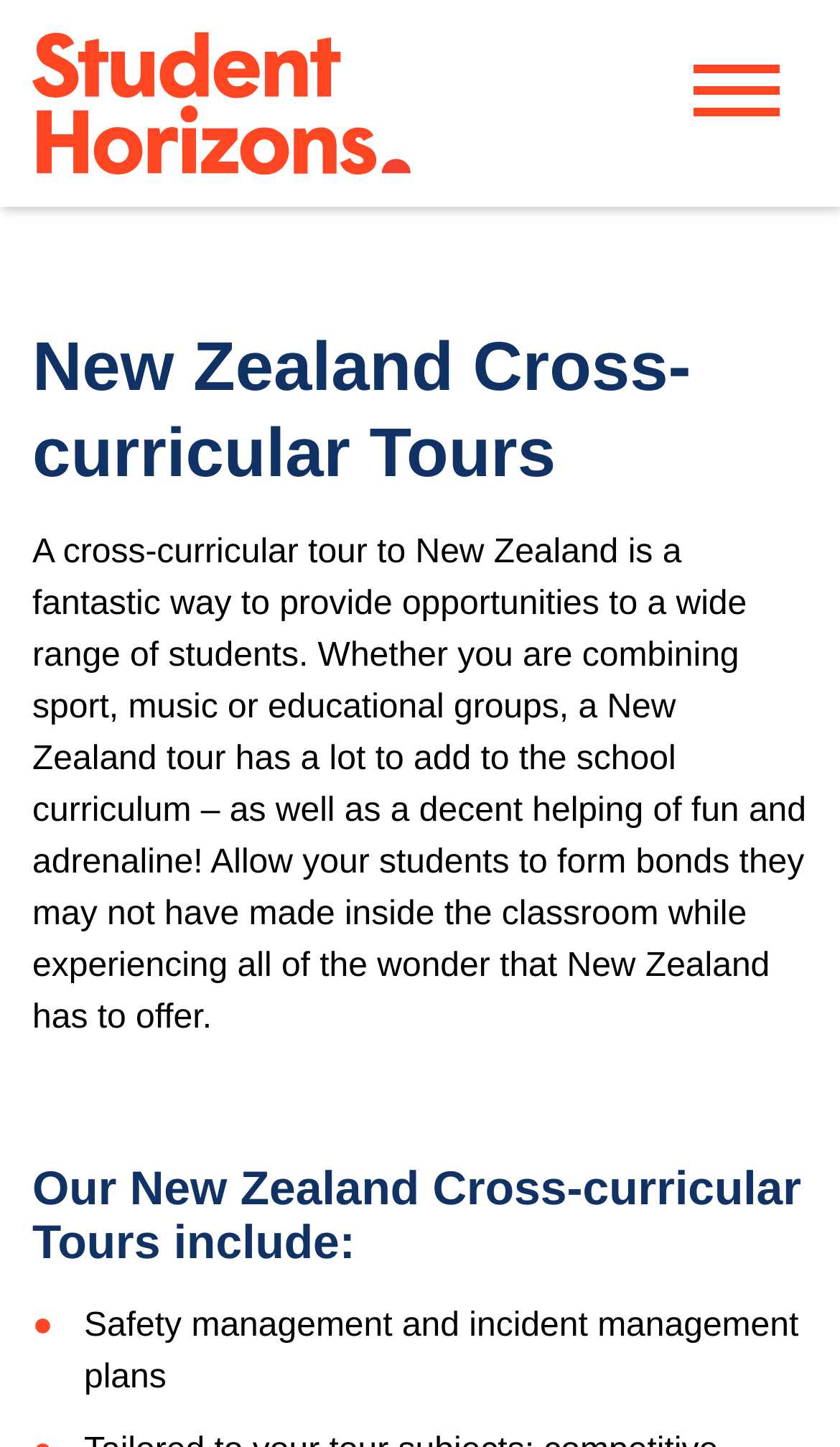What is the target audience of the webpage?
Using the image as a reference, answer with just one word or a short phrase.

Schools and educators